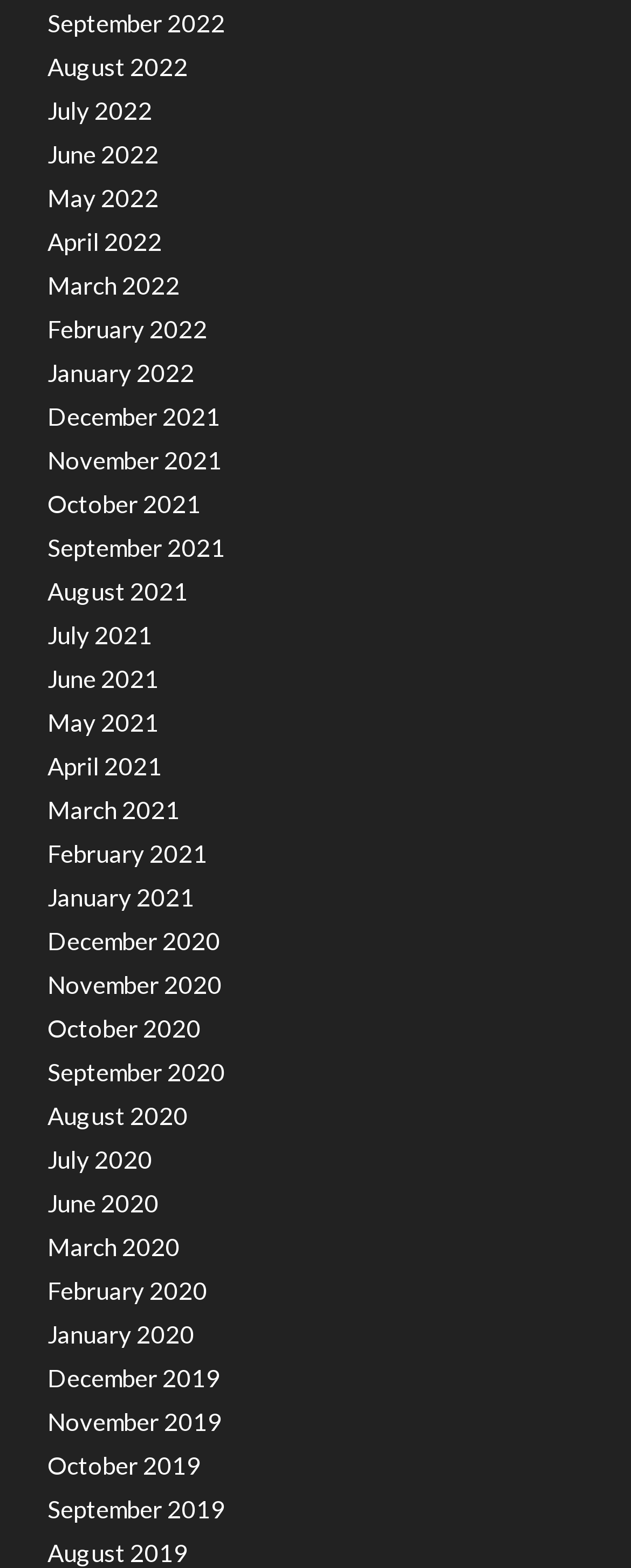Locate the UI element described as follows: "September 2020". Return the bounding box coordinates as four float numbers between 0 and 1 in the order [left, top, right, bottom].

[0.075, 0.675, 0.357, 0.693]